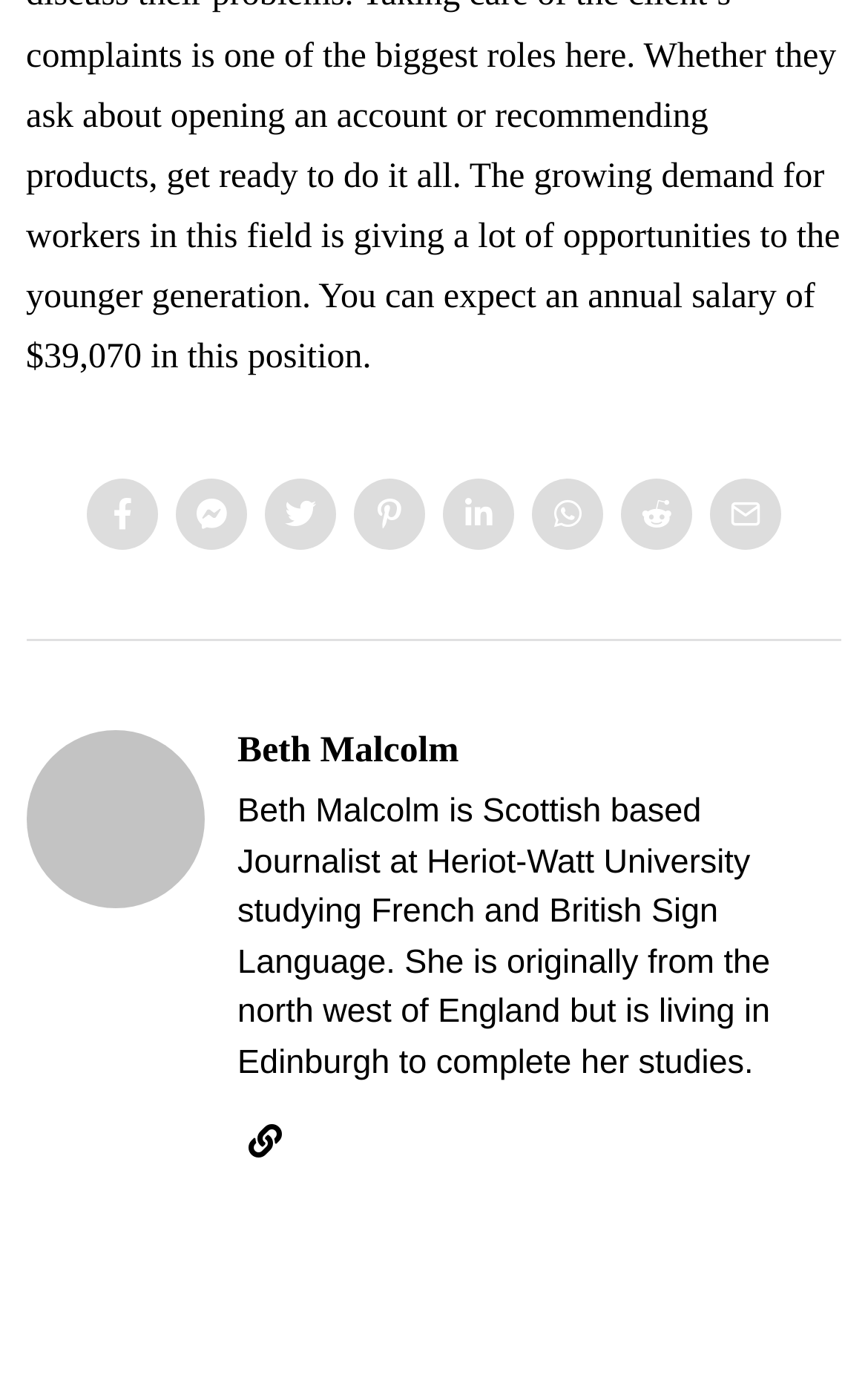Respond with a single word or phrase to the following question: Where is Beth Malcolm originally from?

North west of England